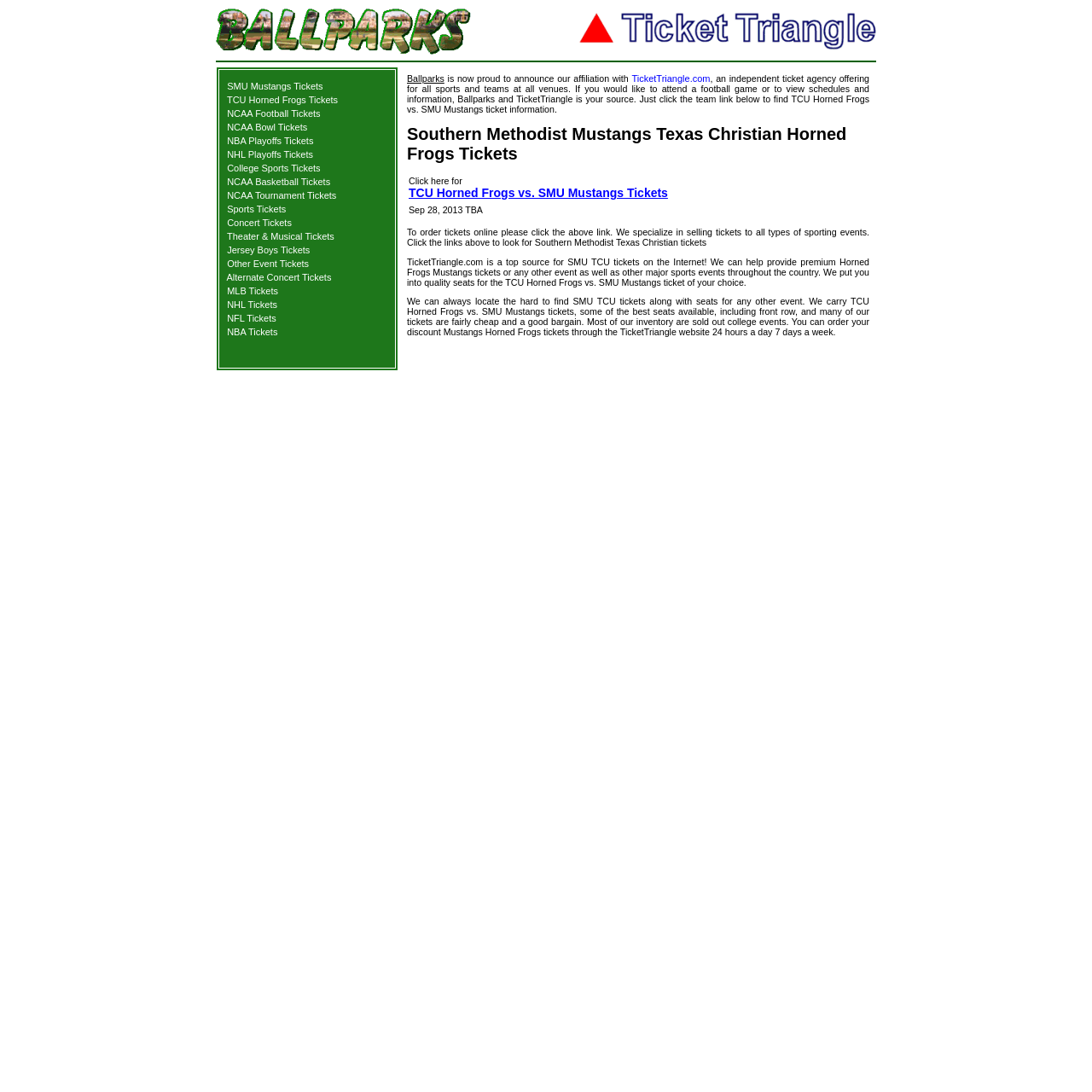Is there a table on the webpage?
Using the image as a reference, answer the question with a short word or phrase.

Yes